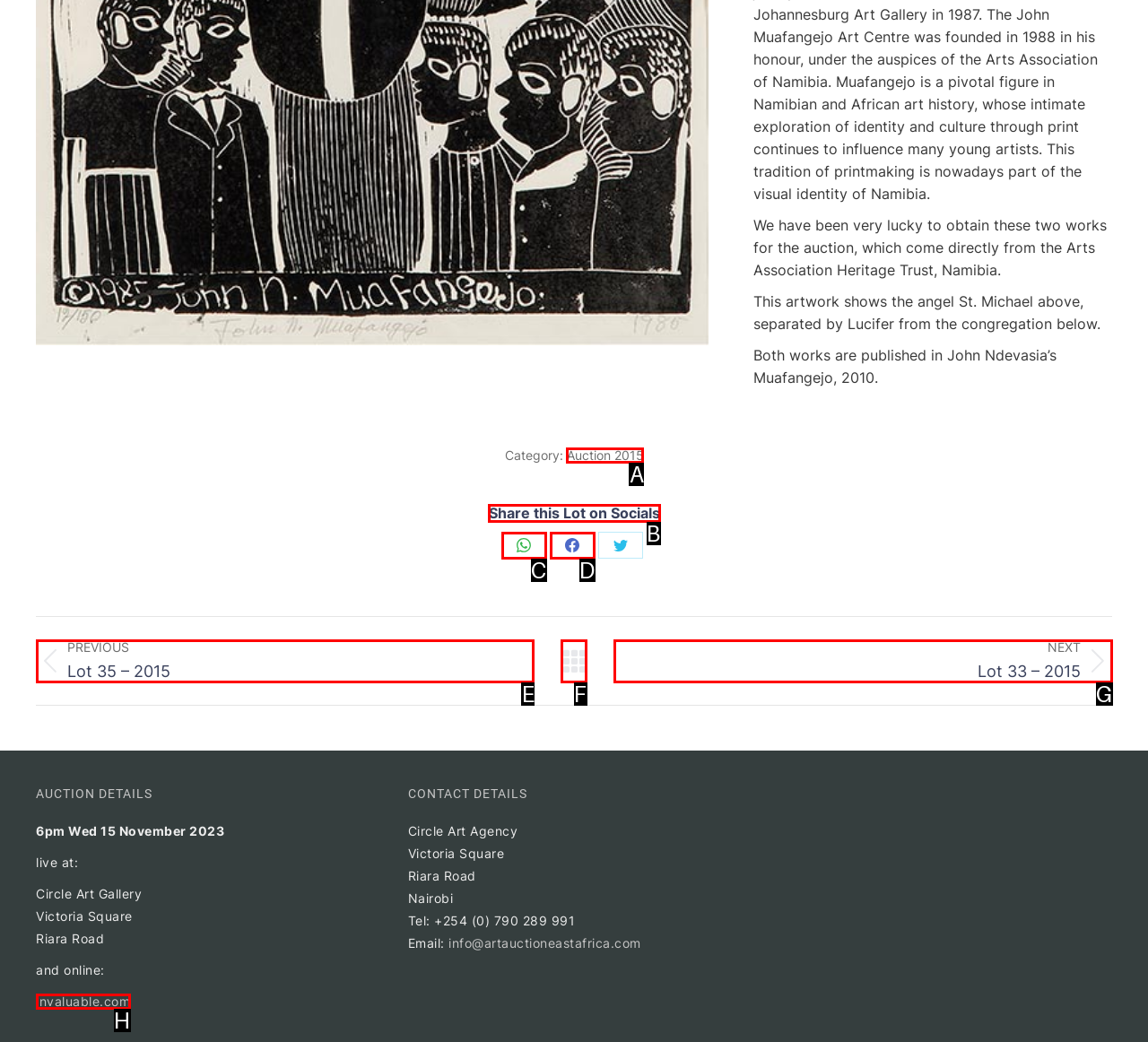Tell me which one HTML element I should click to complete this task: Share this Lot on Socials Answer with the option's letter from the given choices directly.

B